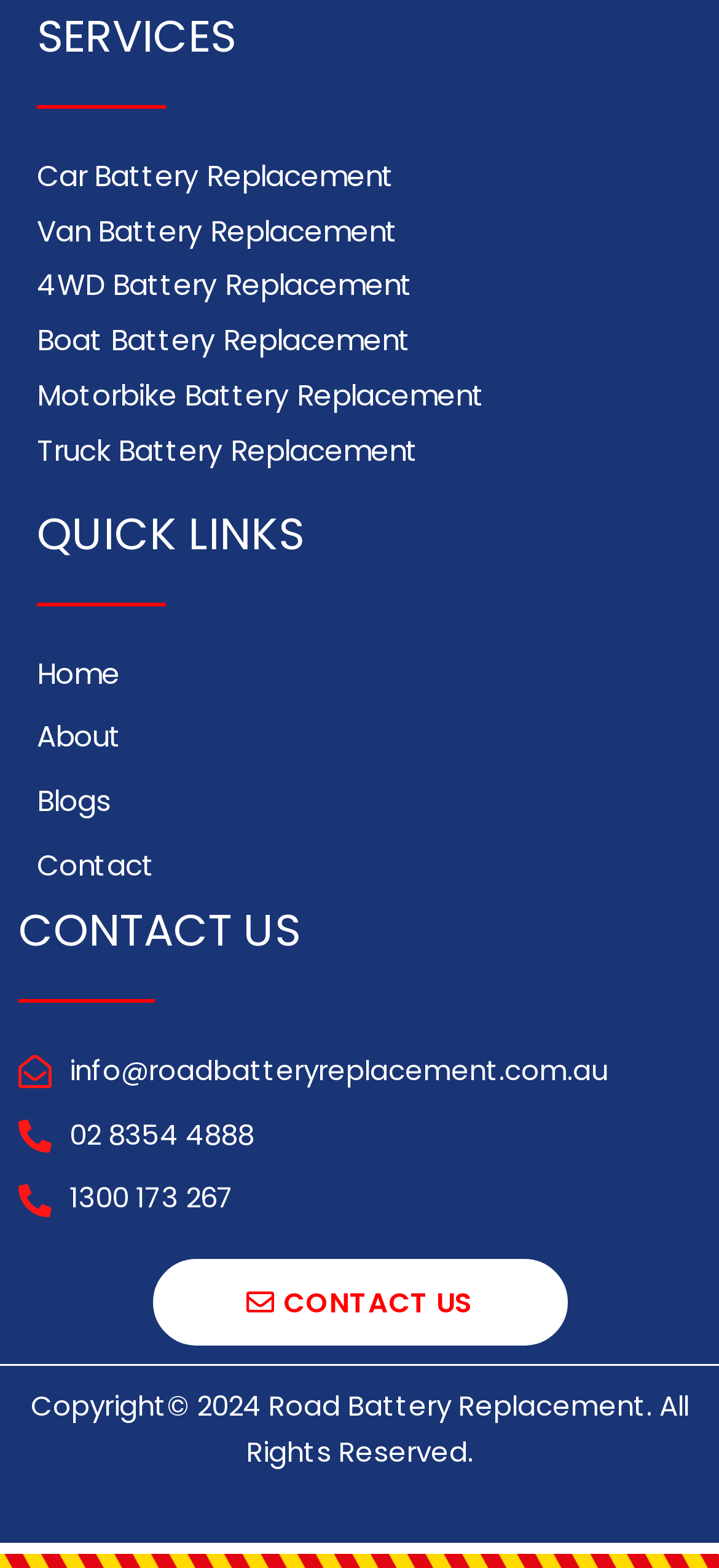How many battery replacement services are listed?
Offer a detailed and exhaustive answer to the question.

I counted the number of links under the 'SERVICES' heading, which are 'Car Battery Replacement', 'Van Battery Replacement', '4WD Battery Replacement', 'Boat Battery Replacement', 'Motorbike Battery Replacement', and 'Truck Battery Replacement'. There are 6 links in total.